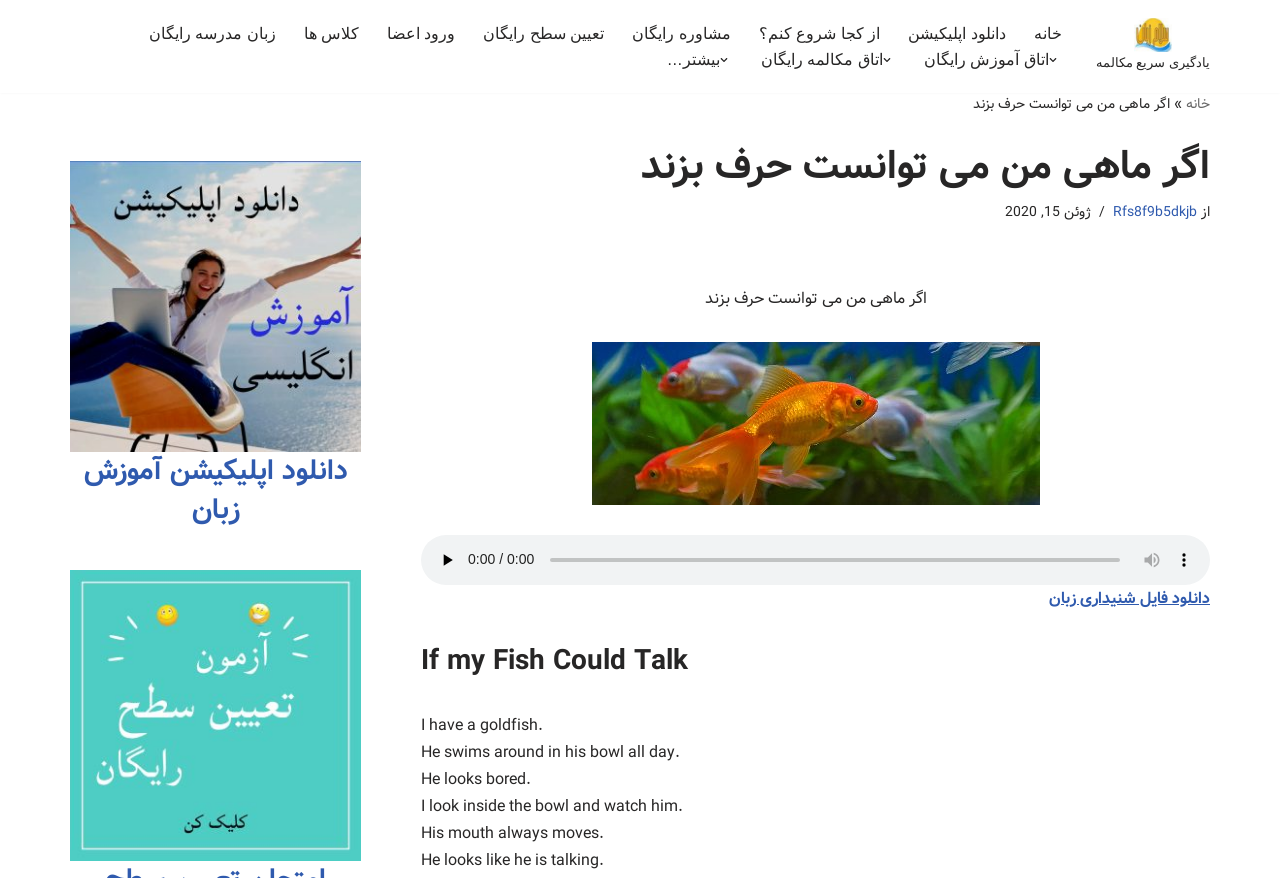What is the topic of the audio file?
Refer to the screenshot and answer in one word or phrase.

If my Fish Could Talk